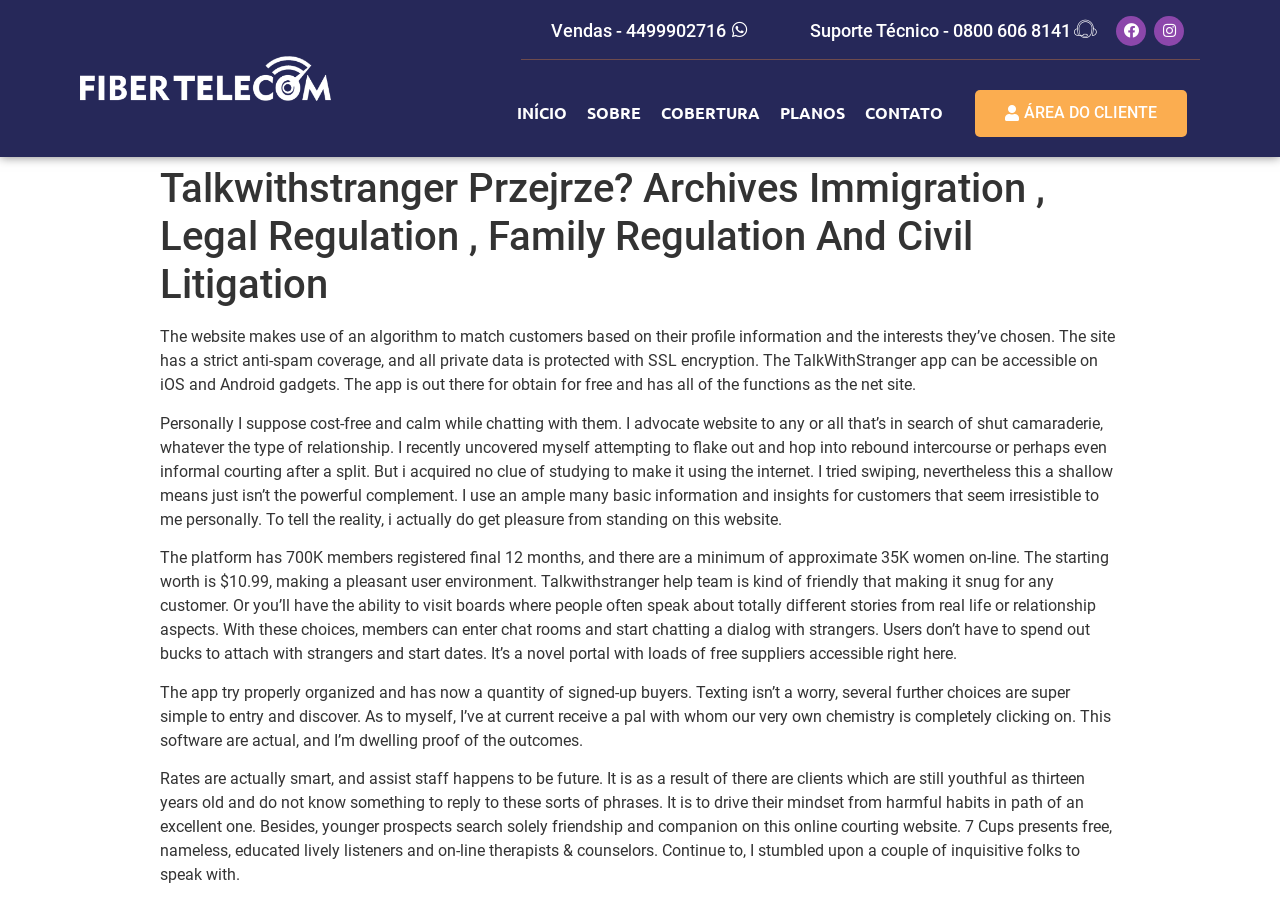Produce an elaborate caption capturing the essence of the webpage.

The webpage appears to be a review or informational page about the Talkwithstranger platform, which is a dating or social networking site. At the top of the page, there are two headings, "Vendas - 4499902716" and "Suporte Técnico - 0800 606 8141", which seem to be contact information for sales and technical support. 

Below these headings, there are several links to social media platforms, including Facebook and Instagram, as well as a navigation menu with links to "INÍCIO", "SOBRE", "COBERTURA", "PLANOS", and "CONTATO". 

To the right of the navigation menu, there is a button labeled "ÁREA DO CLIENTE", which may be a login or account area for clients. 

The main content of the page is divided into sections, each with a heading and a block of text. The headings are not explicitly stated, but the text describes the features and benefits of the Talkwithstranger platform, including its algorithm-based matching system, anti-spam protection, and SSL encryption. The text also includes personal testimonials from users who have had positive experiences with the platform. 

There are five blocks of text in total, each describing a different aspect of the platform, such as its user base, pricing, and features. The text is written in a conversational tone and includes personal anecdotes and opinions.